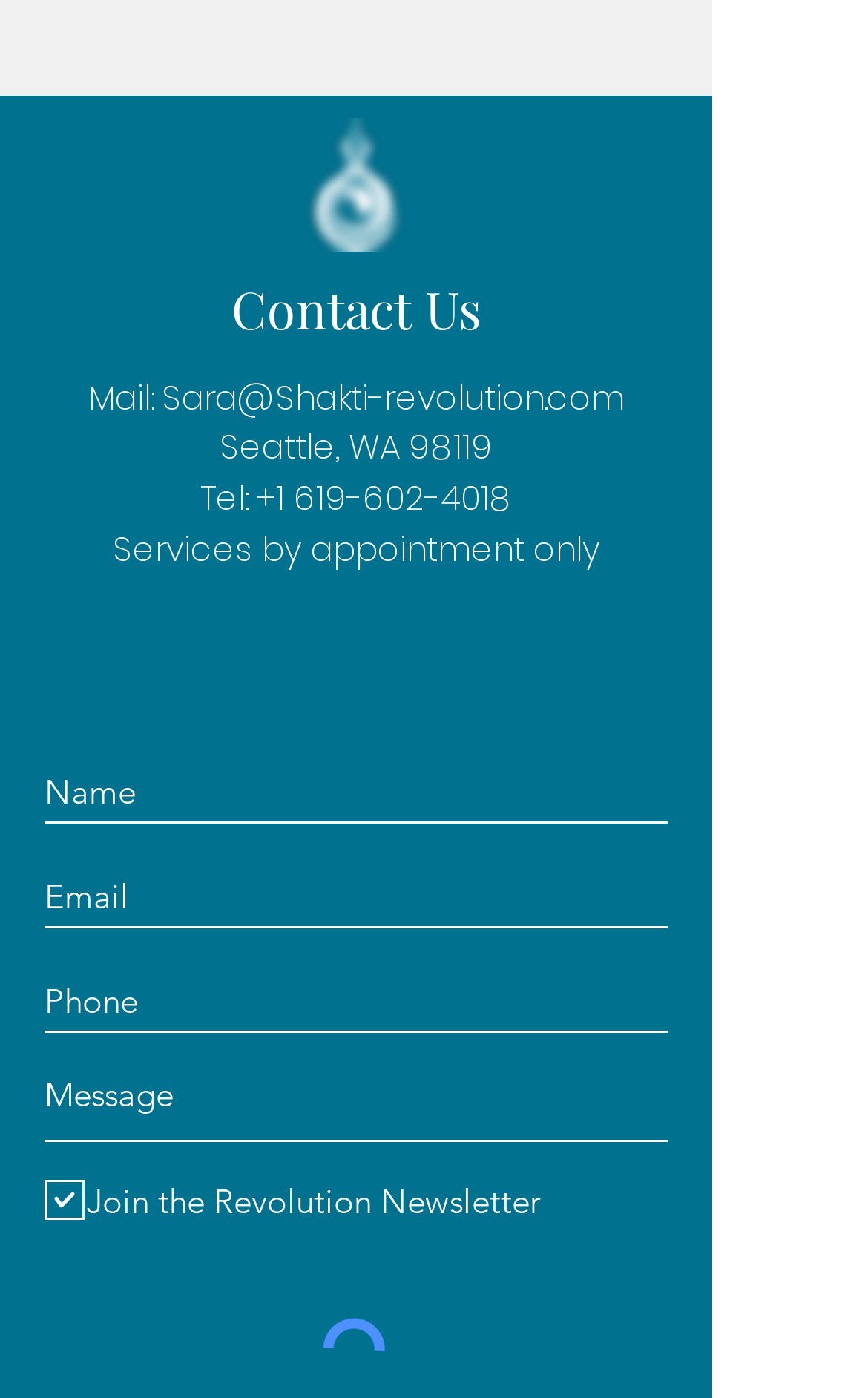Show the bounding box coordinates for the element that needs to be clicked to execute the following instruction: "Click the Facebook link". Provide the coordinates in the form of four float numbers between 0 and 1, i.e., [left, top, right, bottom].

[0.172, 0.441, 0.236, 0.481]